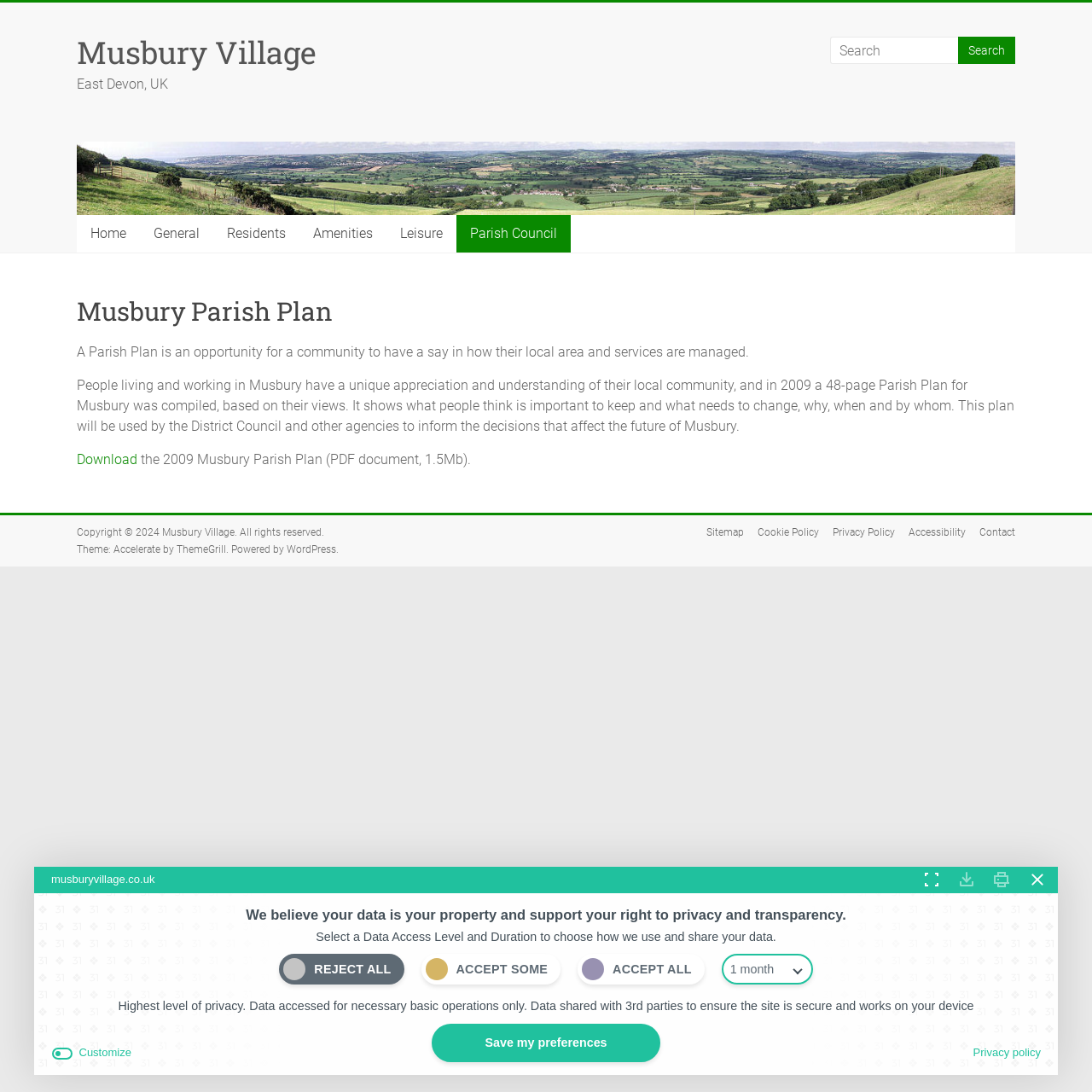Provide the bounding box coordinates of the area you need to click to execute the following instruction: "Go to Home page".

[0.07, 0.197, 0.128, 0.231]